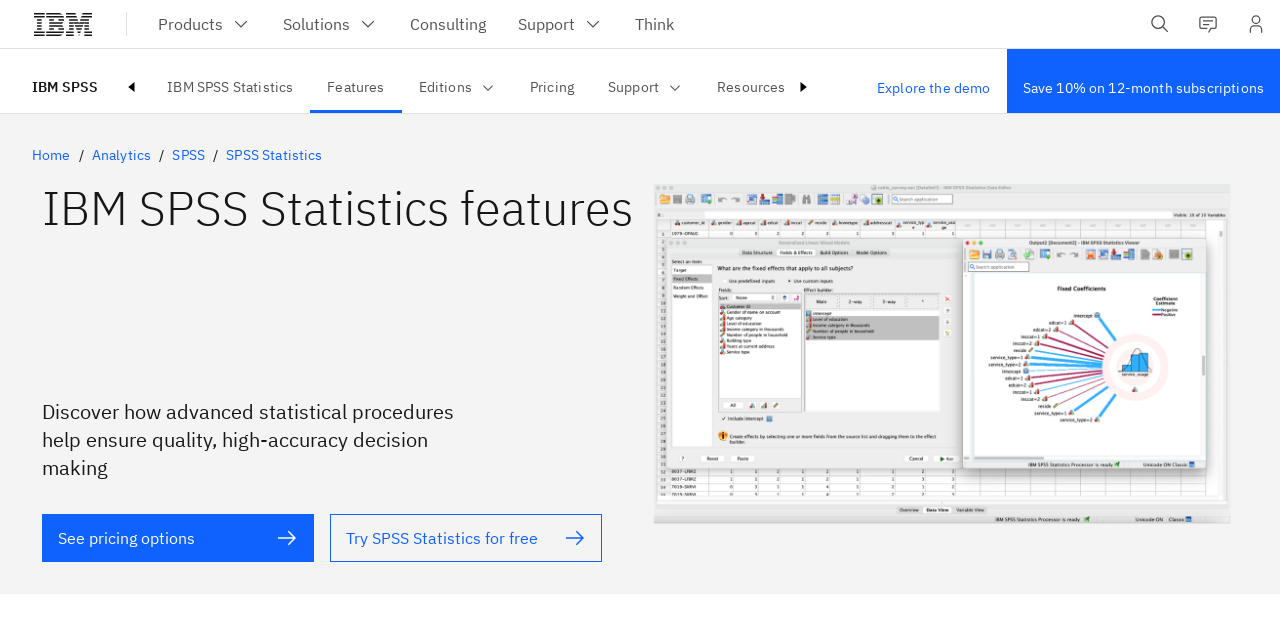Determine the title of the webpage and give its text content.

IBM SPSS Statistics features